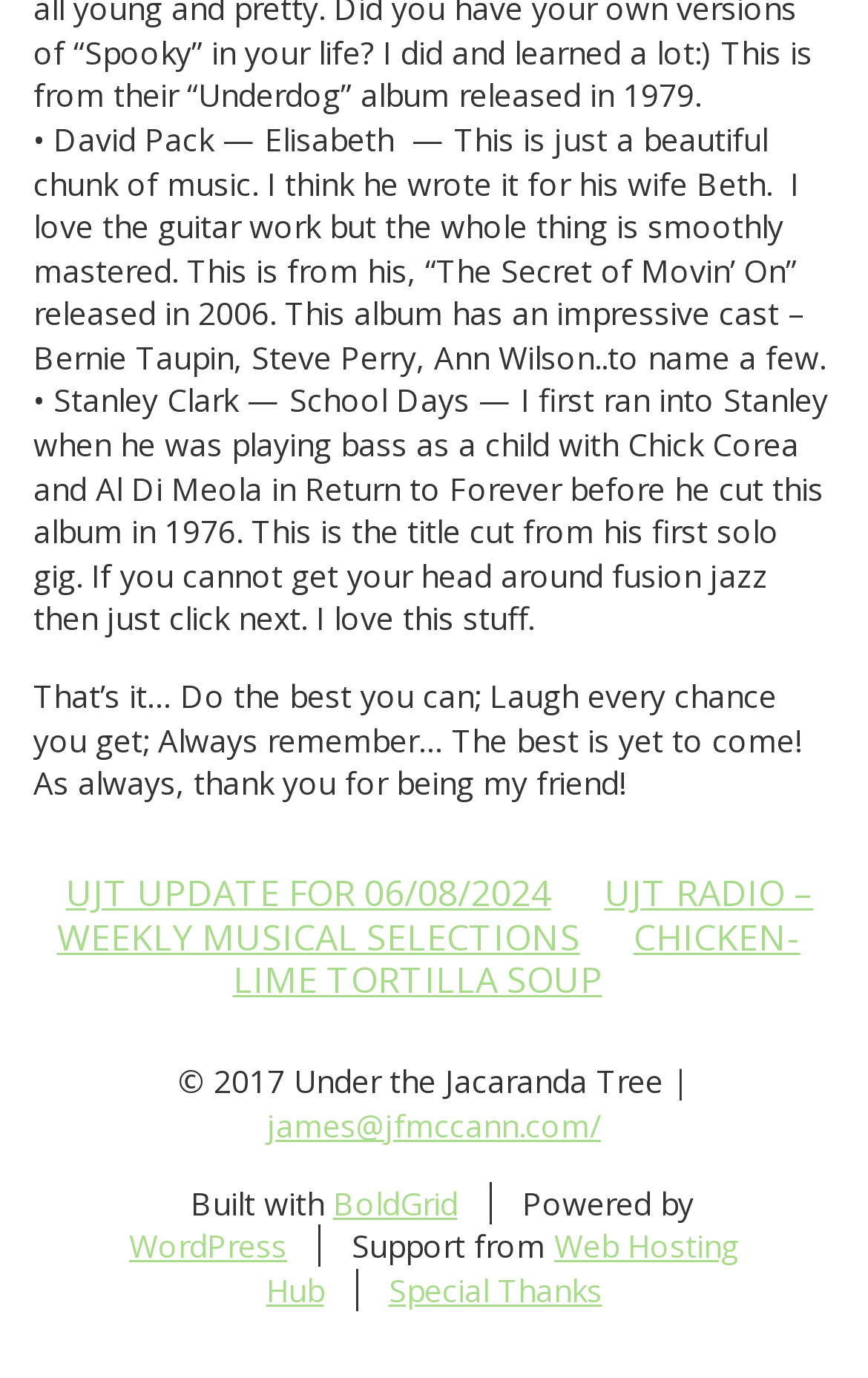What is the name of the album mentioned in the first text?
Please respond to the question with a detailed and informative answer.

The first text mentions 'This is from his, “The Secret of Movin’ On” released in 2006.' which indicates that the album name is 'The Secret of Movin’ On'.